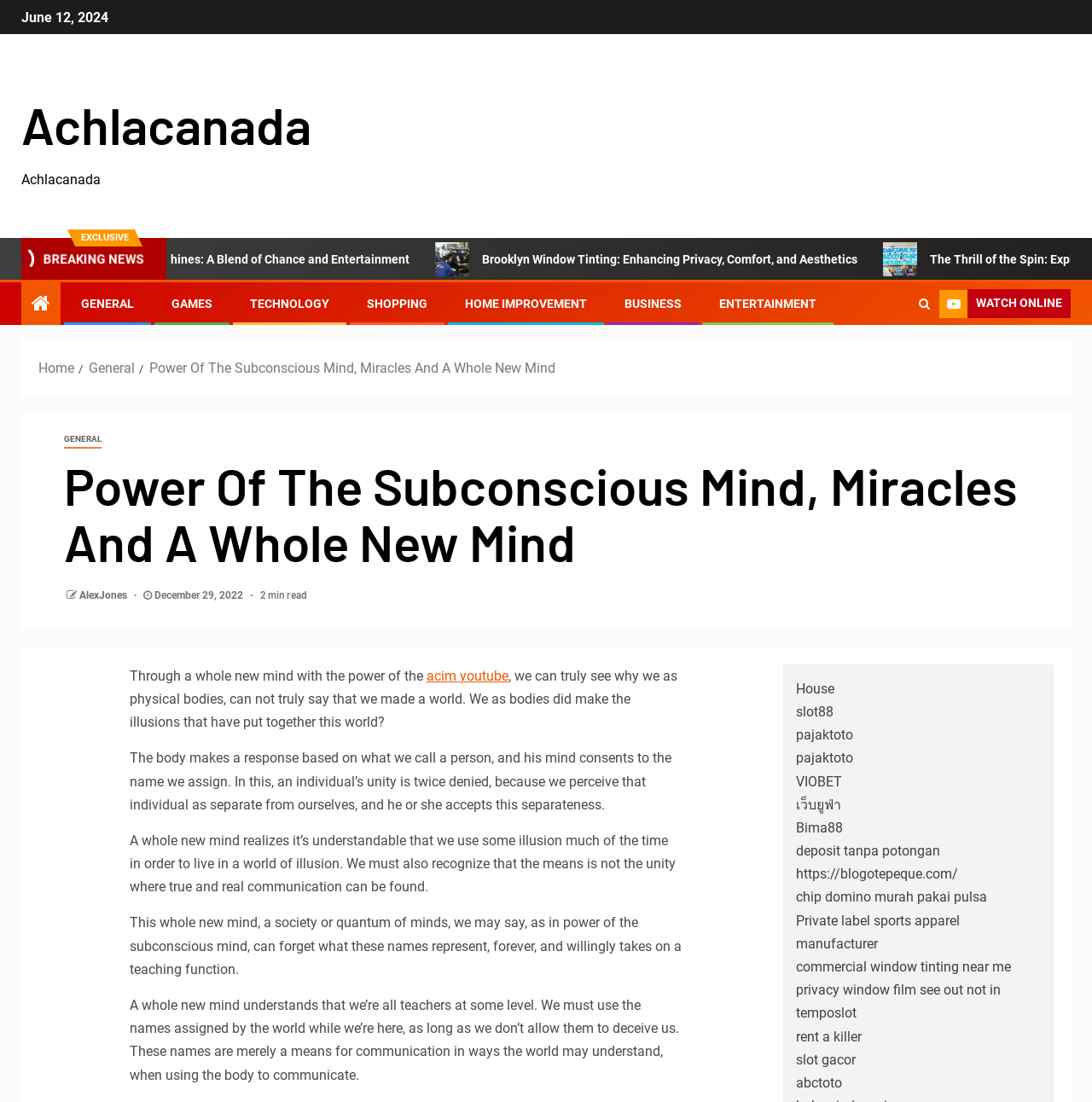What is the theme of the article?
Using the image as a reference, answer with just one word or a short phrase.

Power of the subconscious mind